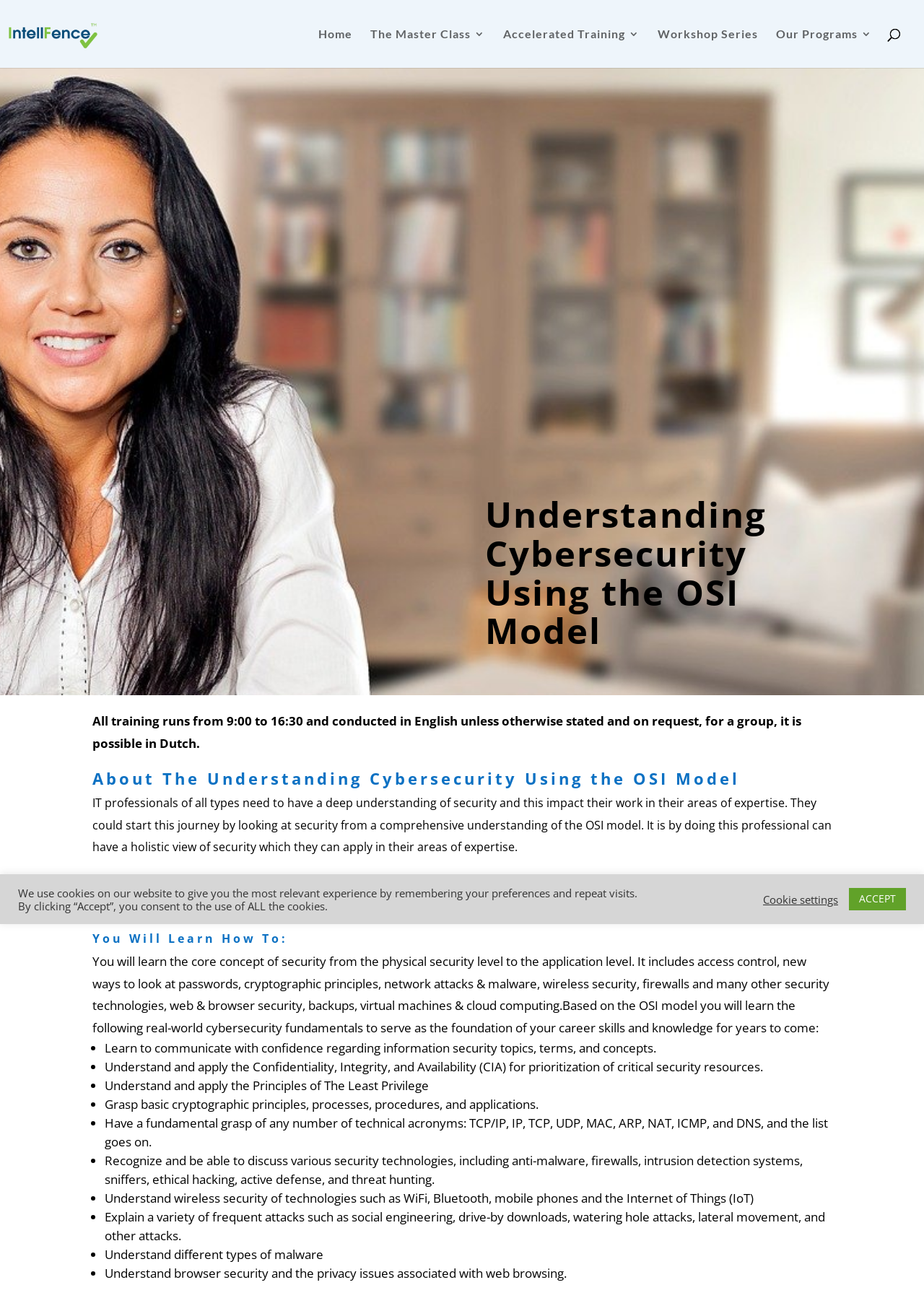What is one of the security technologies covered in the course?
With the help of the image, please provide a detailed response to the question.

One of the security technologies covered in the course can be found in the static text element that says 'Recognize and be able to discuss various security technologies, including anti-malware, firewalls, intrusion detection systems, sniffers, ethical hacking, active defense, and threat hunting'. This text is located under the heading 'You Will Learn How To:'.